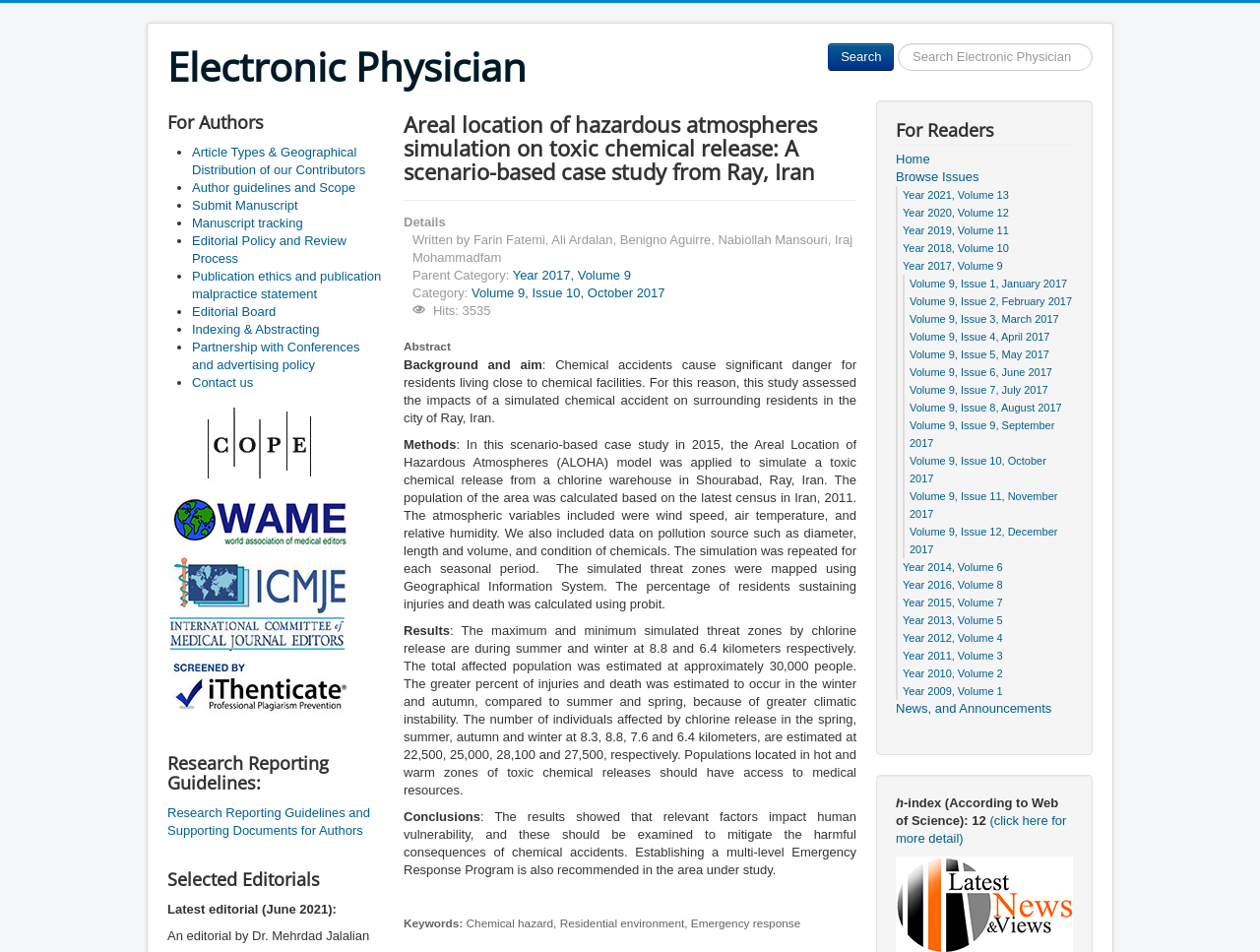What is the topic of the research reporting guidelines?
Answer the question with a detailed explanation, including all necessary information.

The research reporting guidelines are for authors, as indicated by the heading 'Research Reporting Guidelines:' and the link 'Research Reporting Guidelines and Supporting Documents for Authors'.